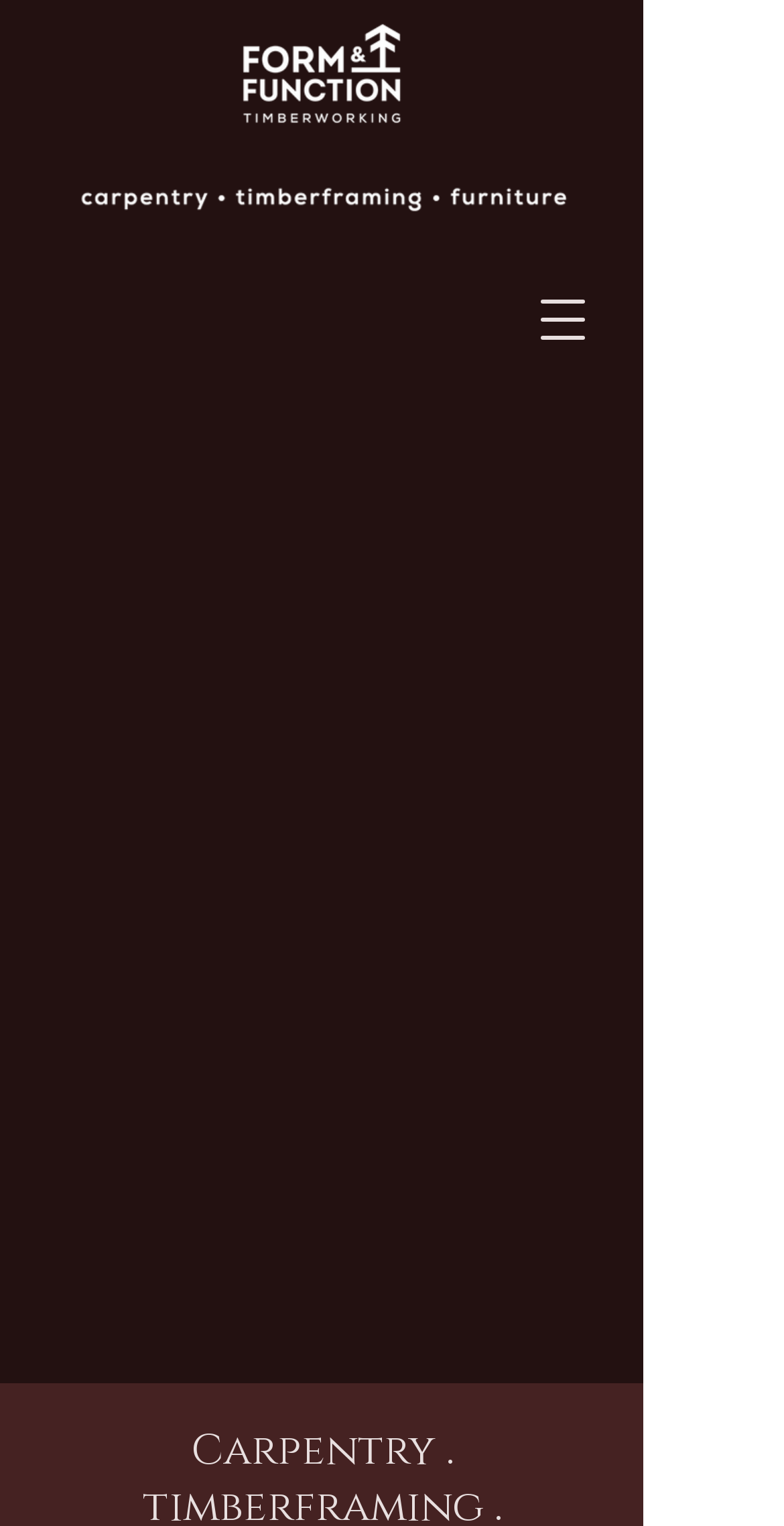Please find the top heading of the webpage and generate its text.

Form and Function Timberworking